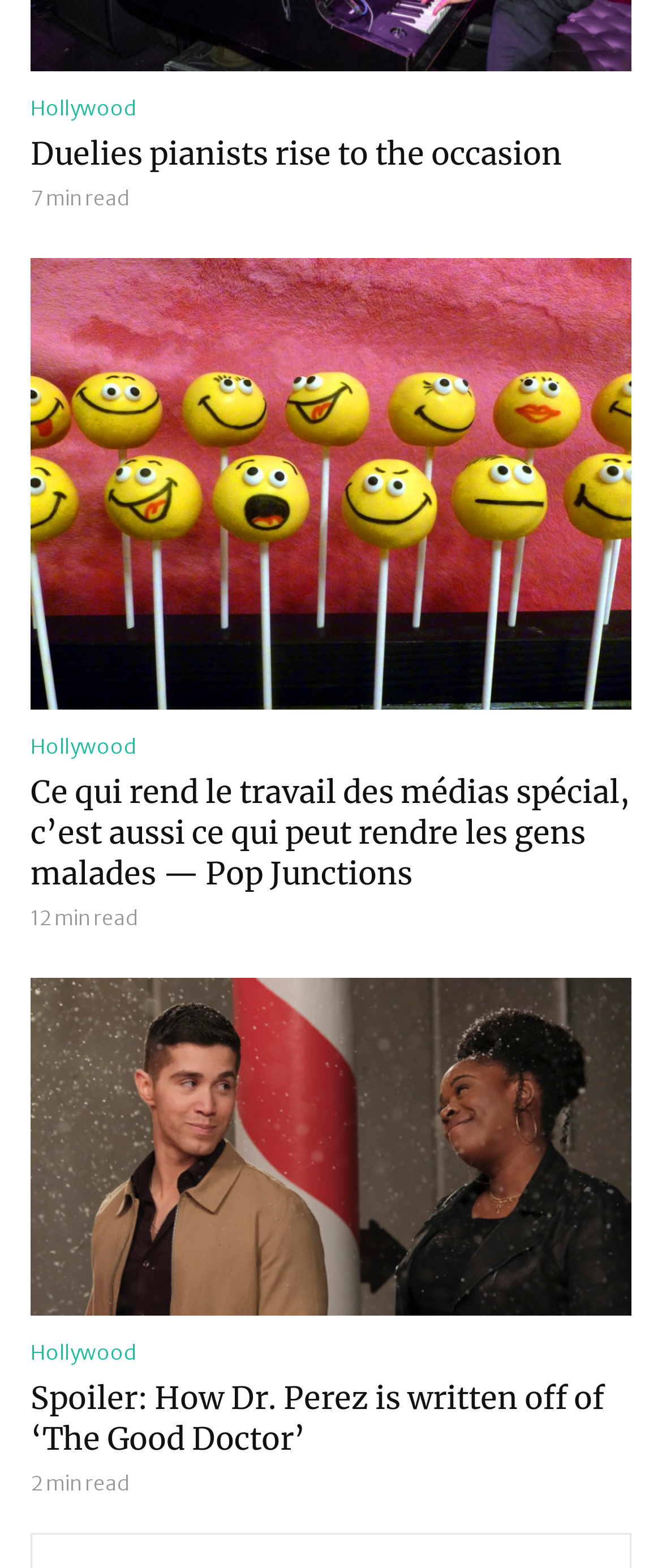Please identify the bounding box coordinates of the region to click in order to complete the given instruction: "search for fortnite download error on ps4". The coordinates should be four float numbers between 0 and 1, i.e., [left, top, right, bottom].

None